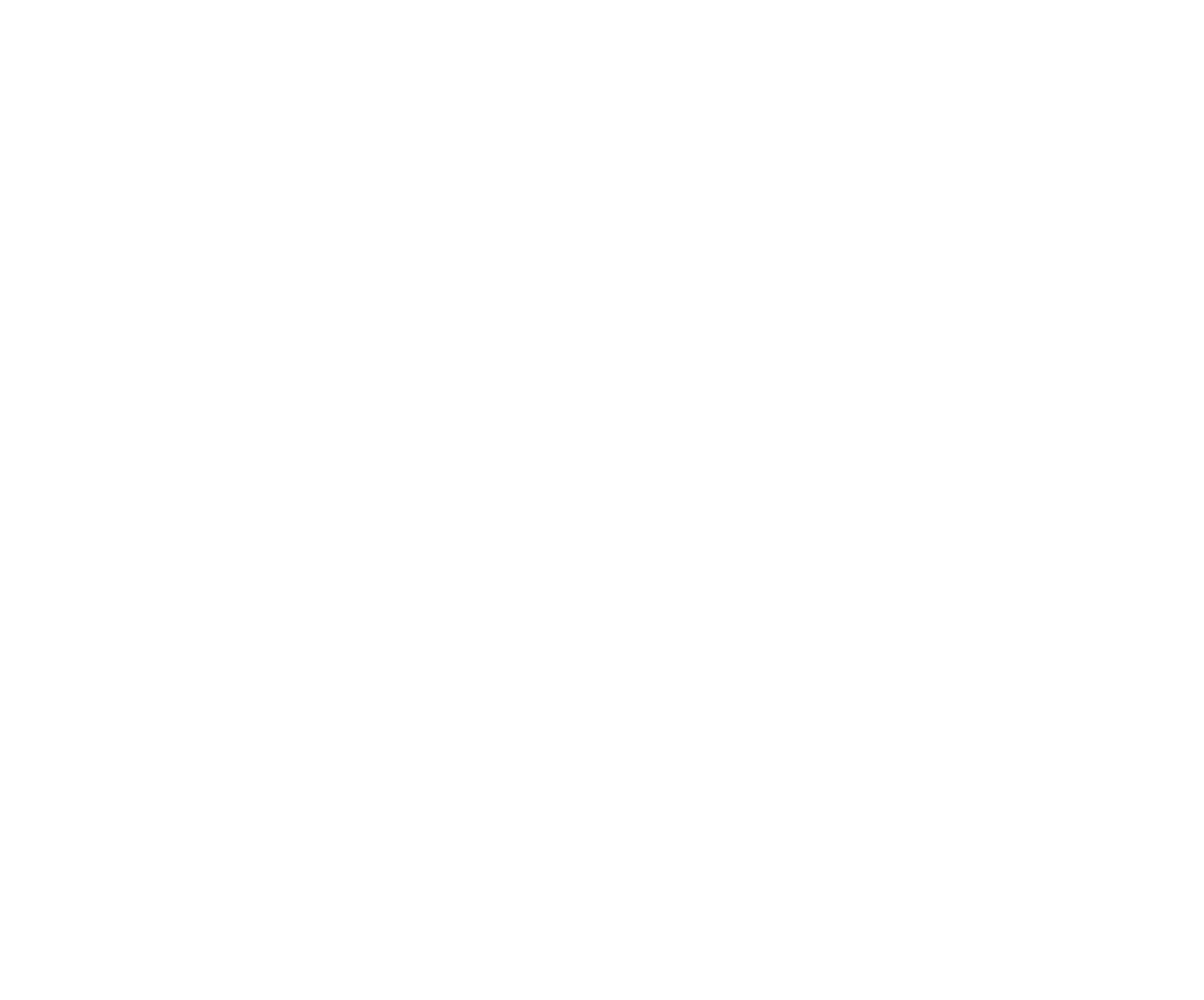What is the copyright year of the webpage?
Use the screenshot to answer the question with a single word or phrase.

2024